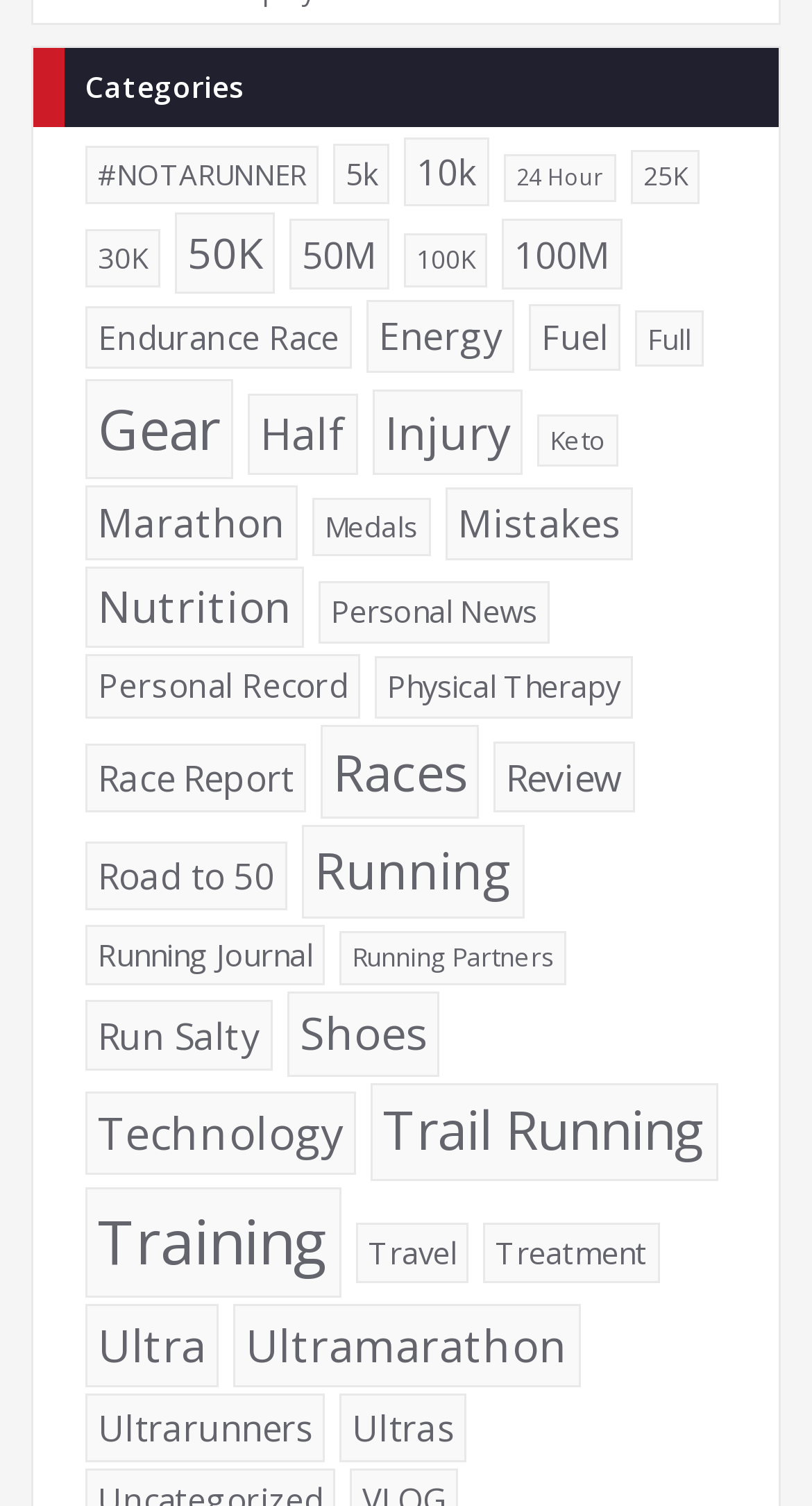Show the bounding box coordinates of the region that should be clicked to follow the instruction: "View 'Trail Running' articles."

[0.456, 0.719, 0.885, 0.784]